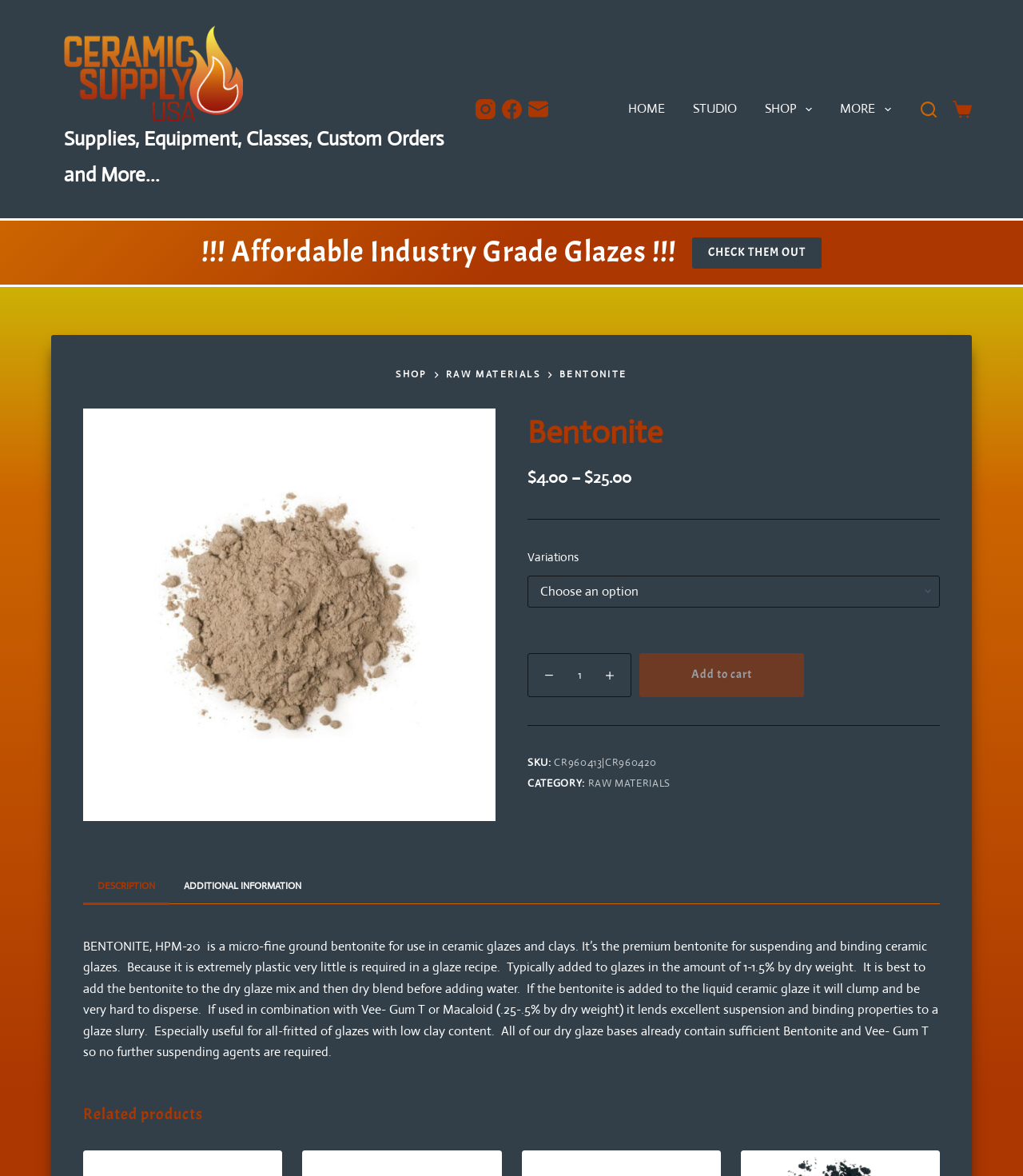How much Bentonite is typically added to a glaze recipe?
We need a detailed and exhaustive answer to the question. Please elaborate.

I found the answer by reading the product description, which states that the Bentonite is 'typically added to glazes in the amount of 1-1.5% by dry weight'.